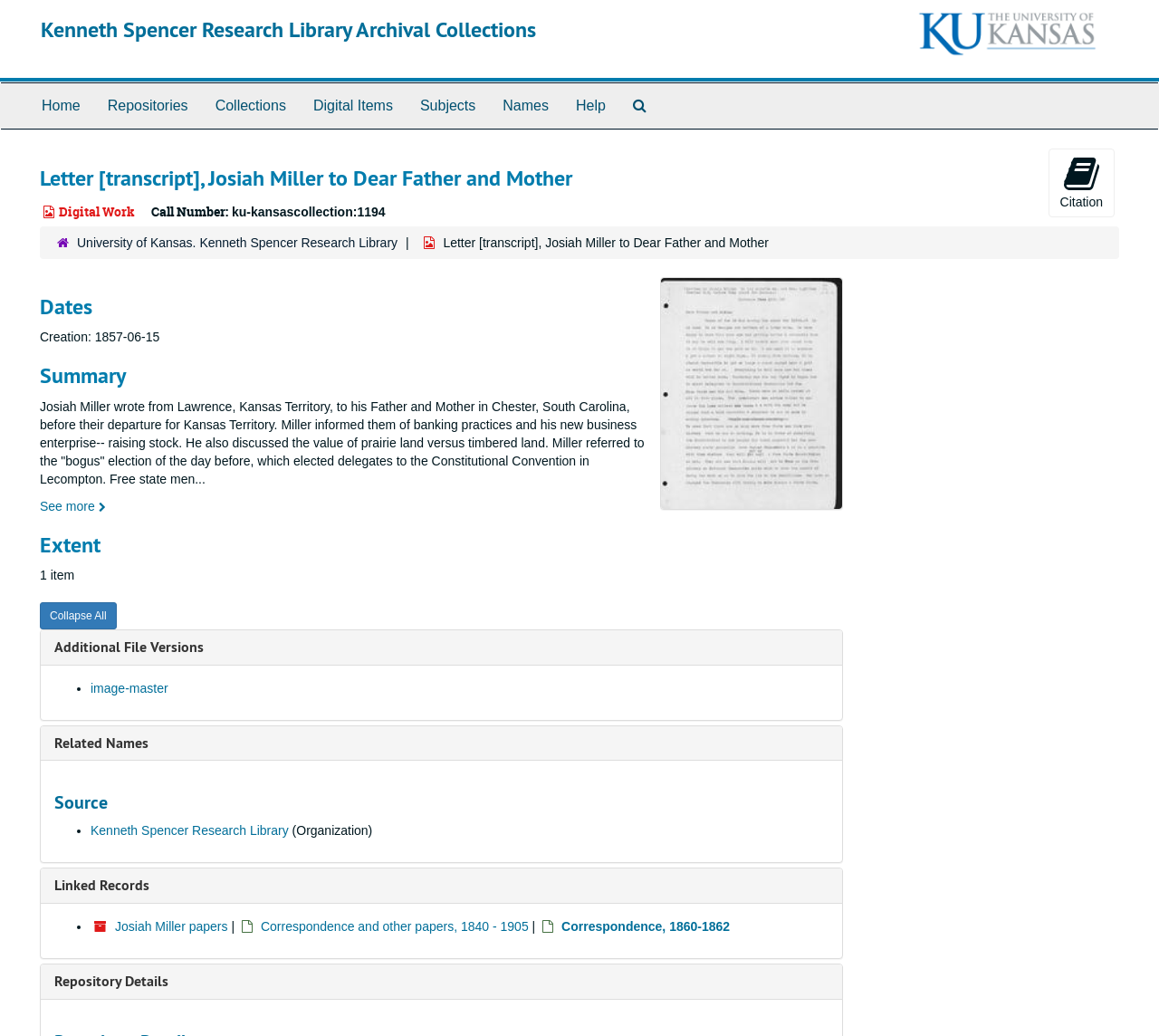Provide the bounding box coordinates of the HTML element this sentence describes: "Company".

None